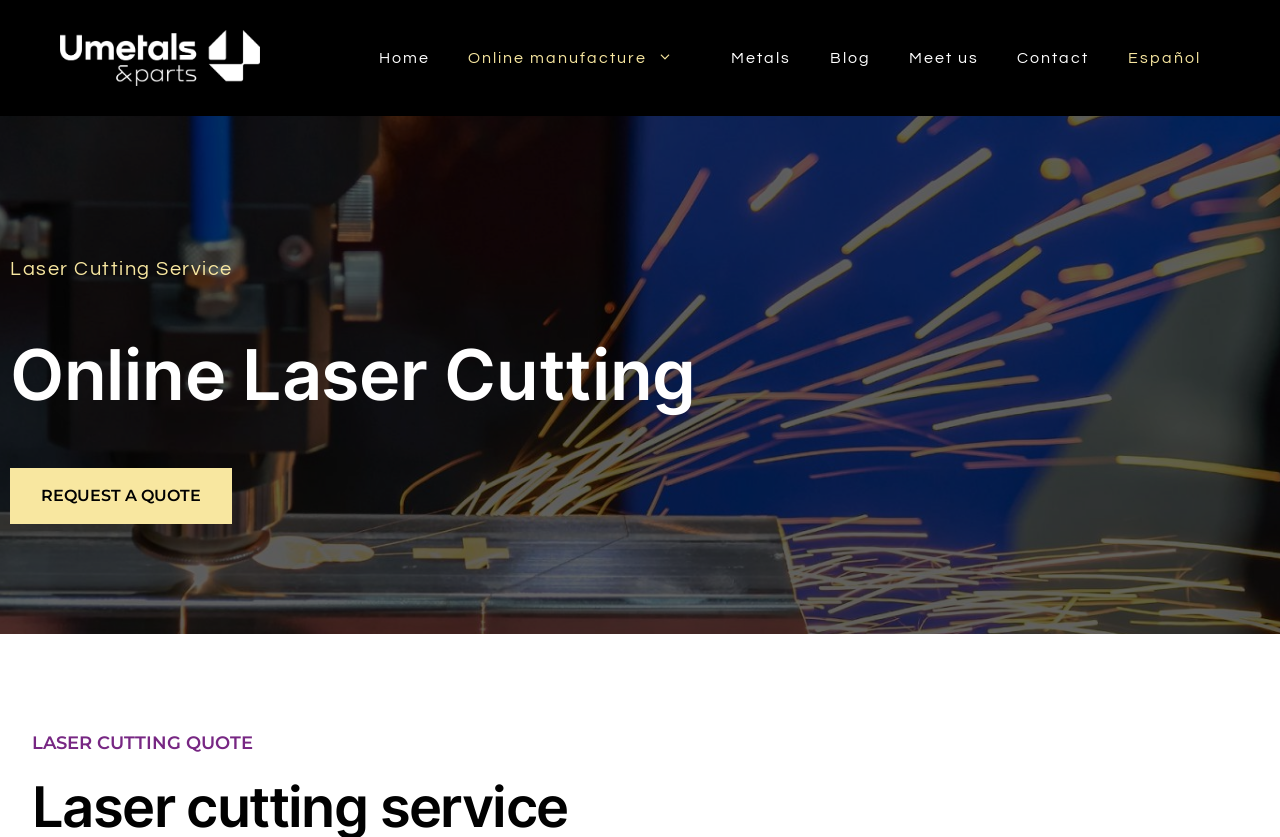What is the company name?
Using the visual information, respond with a single word or phrase.

Umetals & Parts